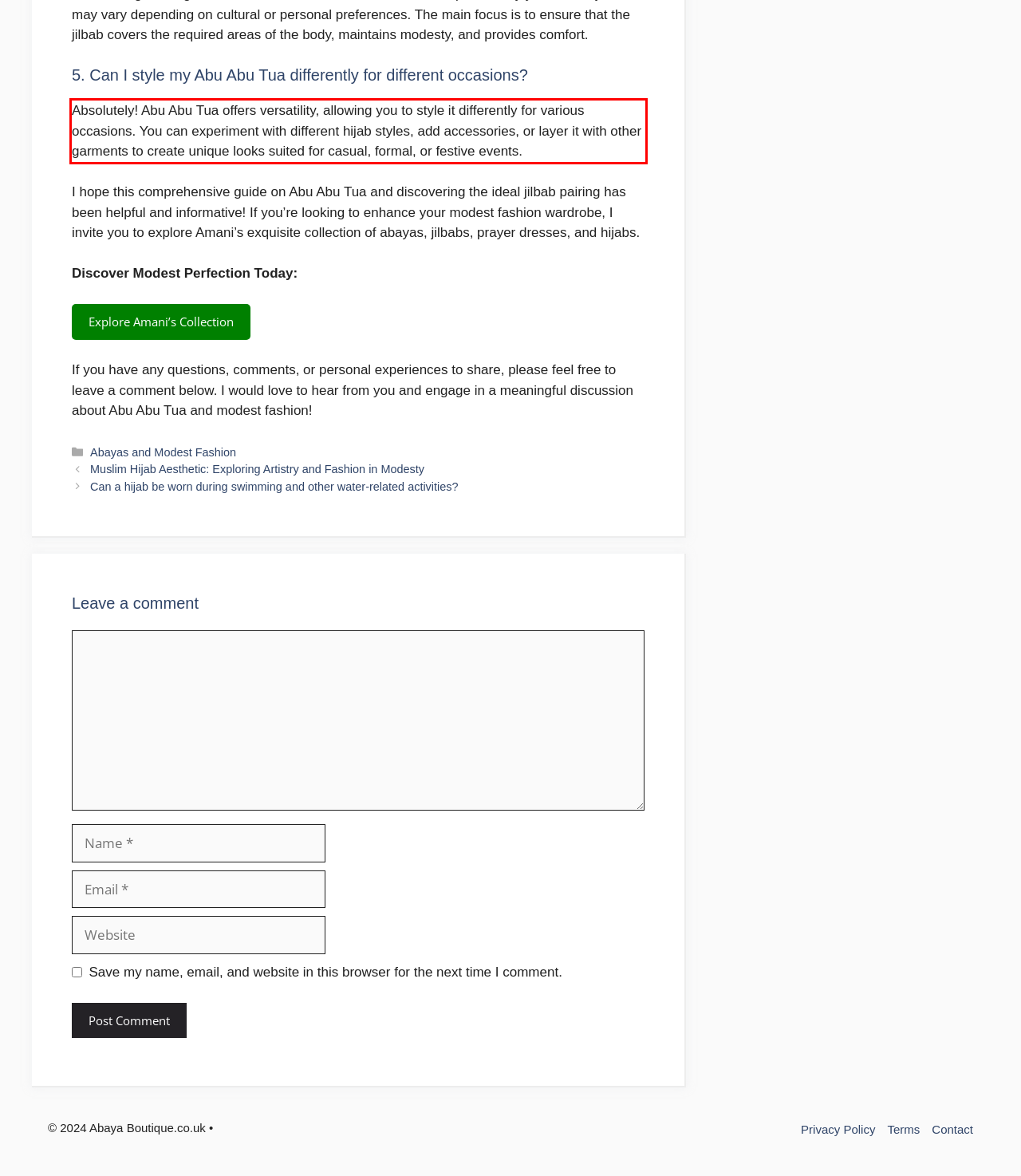You are provided with a screenshot of a webpage featuring a red rectangle bounding box. Extract the text content within this red bounding box using OCR.

Absolutely! Abu Abu Tua offers versatility, allowing you to style it differently for various occasions. You can experiment with different hijab styles, add accessories, or layer it with other garments to create unique looks suited for casual, formal, or festive events.